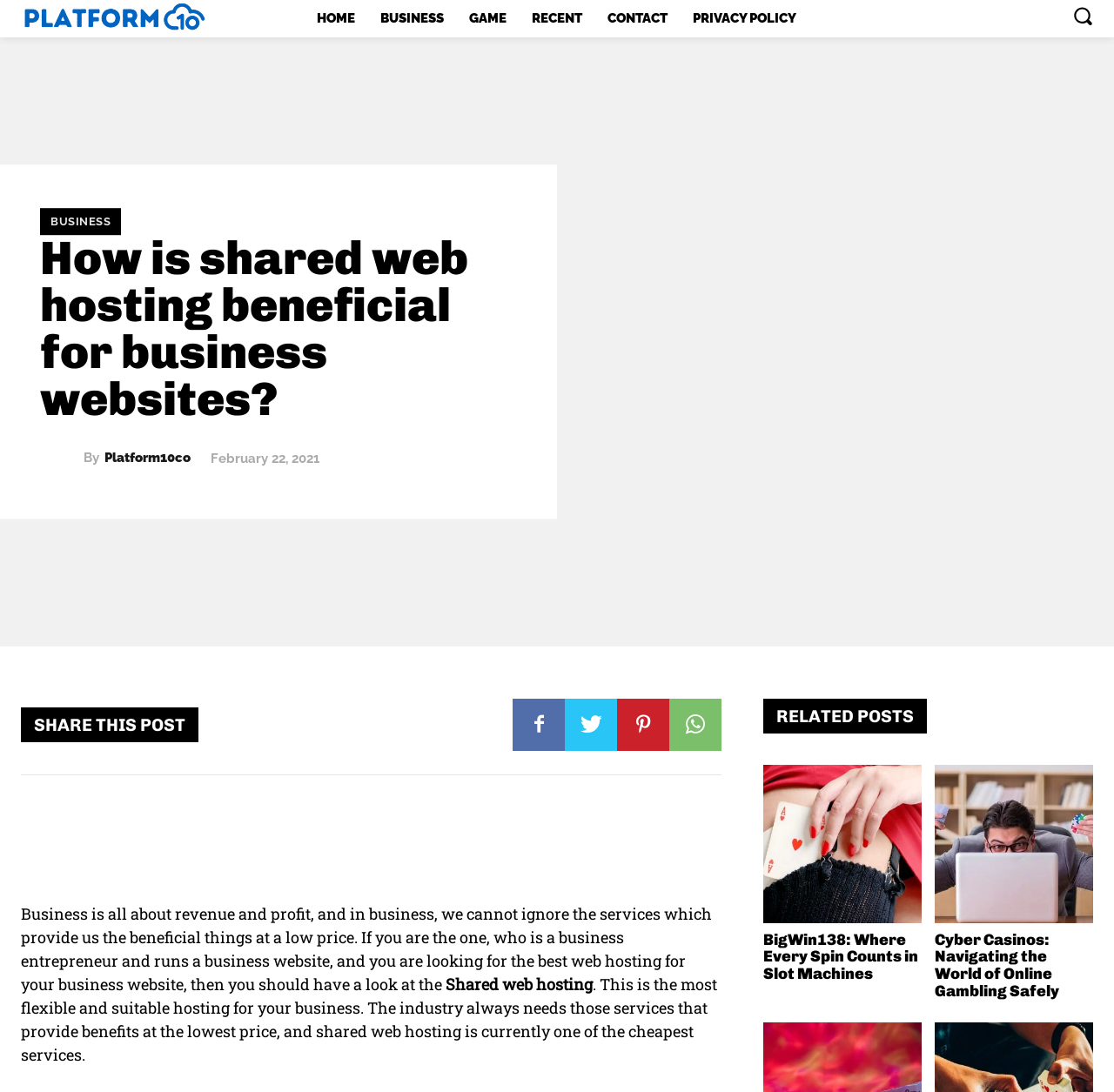Identify the bounding box of the HTML element described as: "Game".

[0.412, 0.005, 0.464, 0.029]